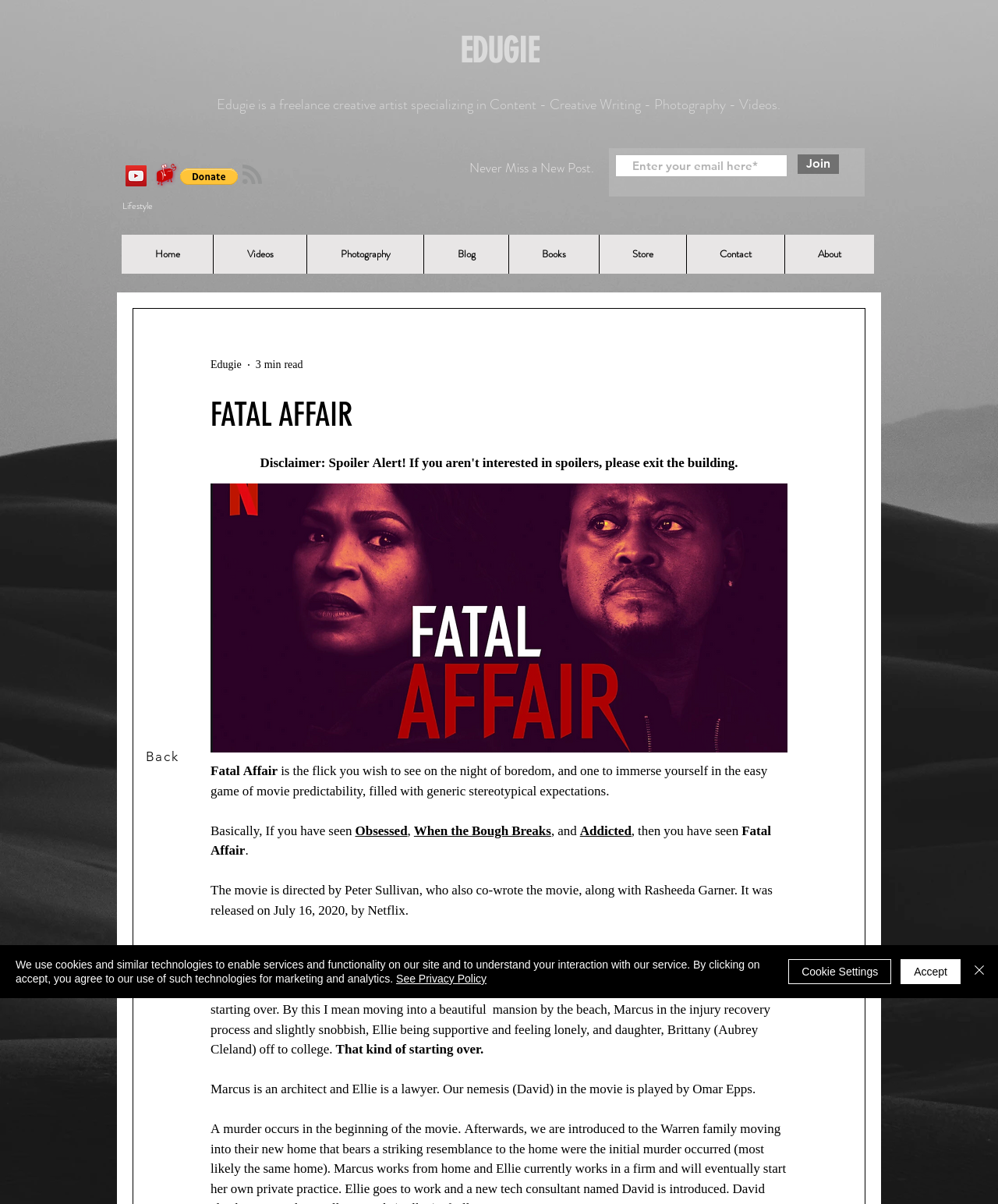Based on the image, provide a detailed response to the question:
Who directed the movie Fatal Affair?

The director of the movie Fatal Affair can be found in the static text element with the text 'The movie is directed by Peter Sullivan, who also co-wrote the movie, along with Rasheeda Garner.'